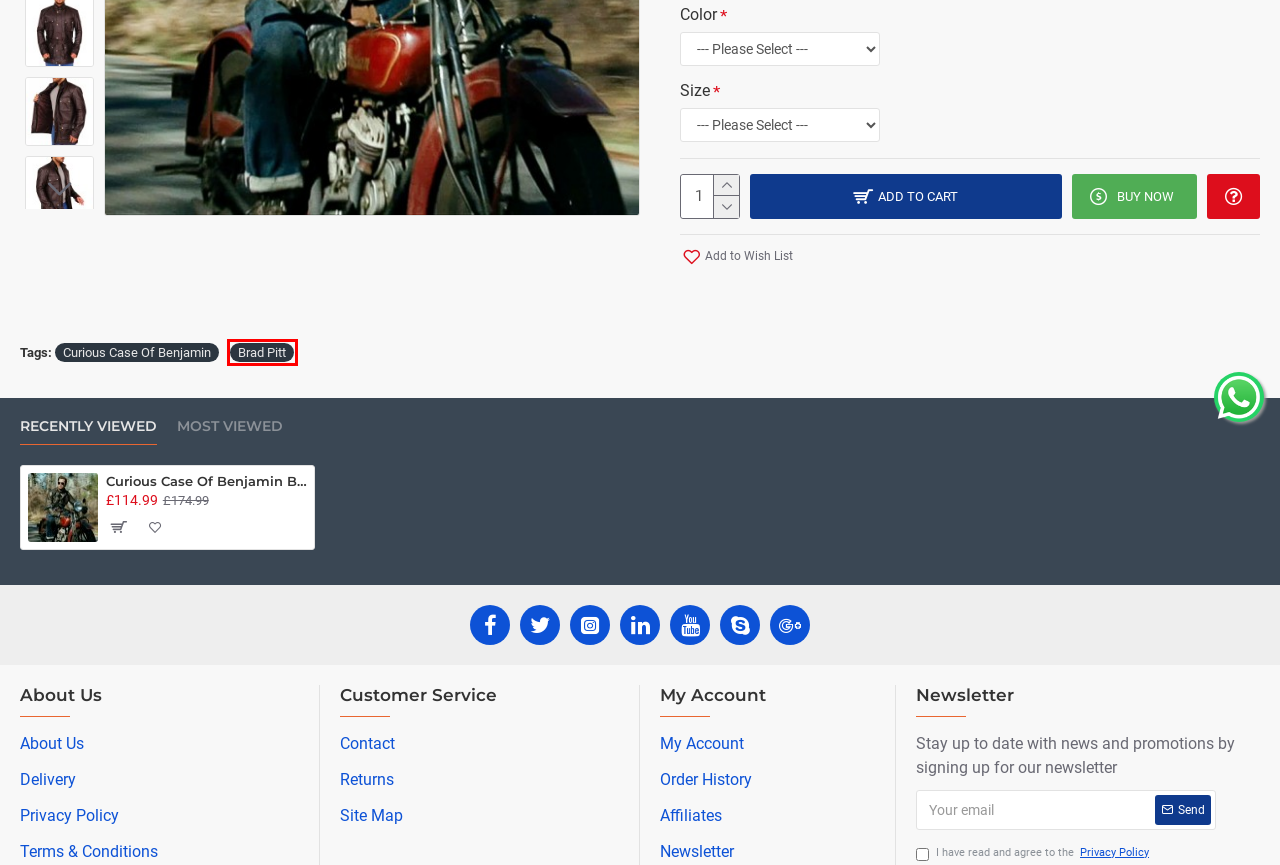Consider the screenshot of a webpage with a red bounding box and select the webpage description that best describes the new page that appears after clicking the element inside the red box. Here are the candidates:
A. Search - Tag - Brad Pitt
B. Site Map
C. Privacy Policy
D. Ultimo Fashions UK
E. Affiliate Program
F. Delivery Information
G. Product Returns
H. Search - Tag - Curious Case Of Benjamin

A